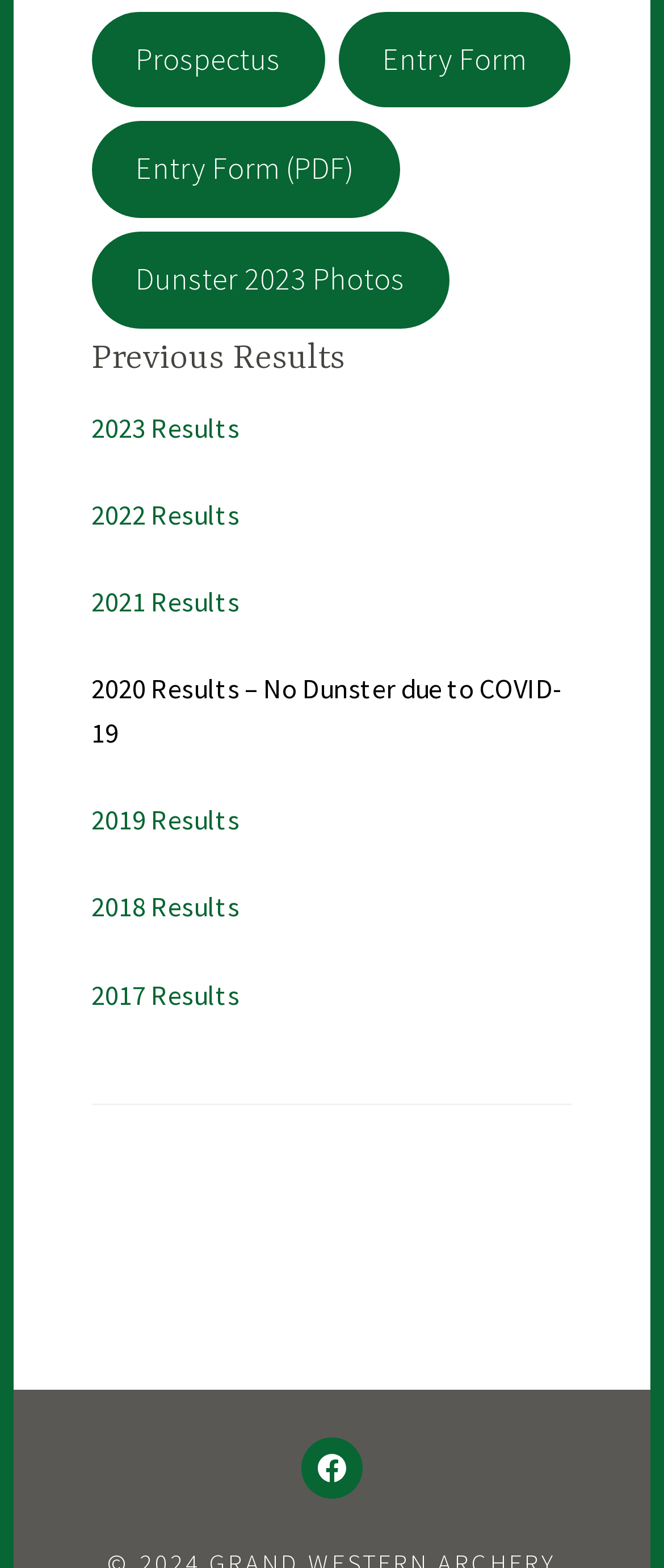Please identify the bounding box coordinates of the element's region that needs to be clicked to fulfill the following instruction: "Check 2023 Results". The bounding box coordinates should consist of four float numbers between 0 and 1, i.e., [left, top, right, bottom].

[0.138, 0.262, 0.361, 0.283]